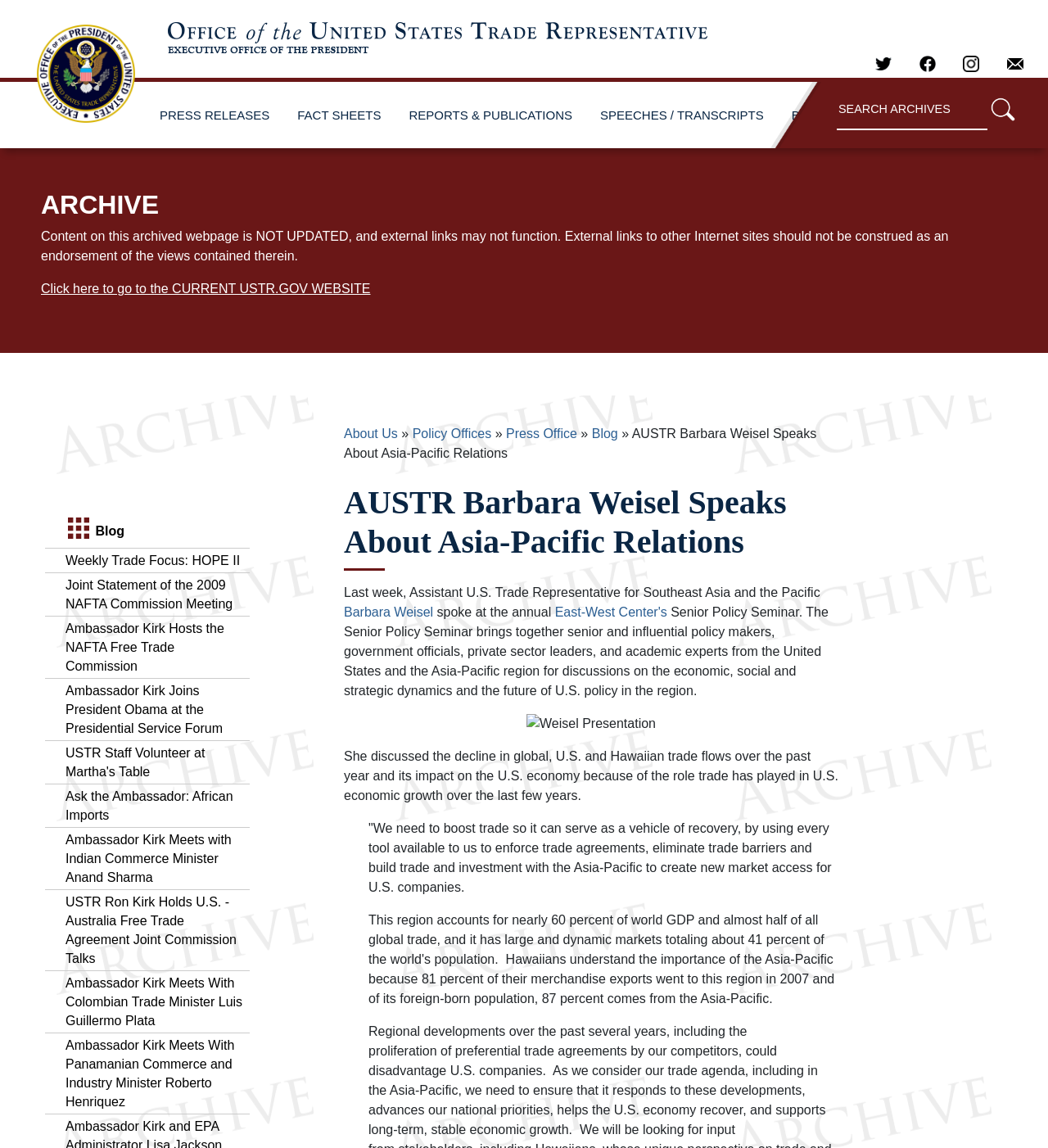From the webpage screenshot, predict the bounding box of the UI element that matches this description: "SPEECHES / TRANSCRIPTS".

[0.565, 0.078, 0.737, 0.122]